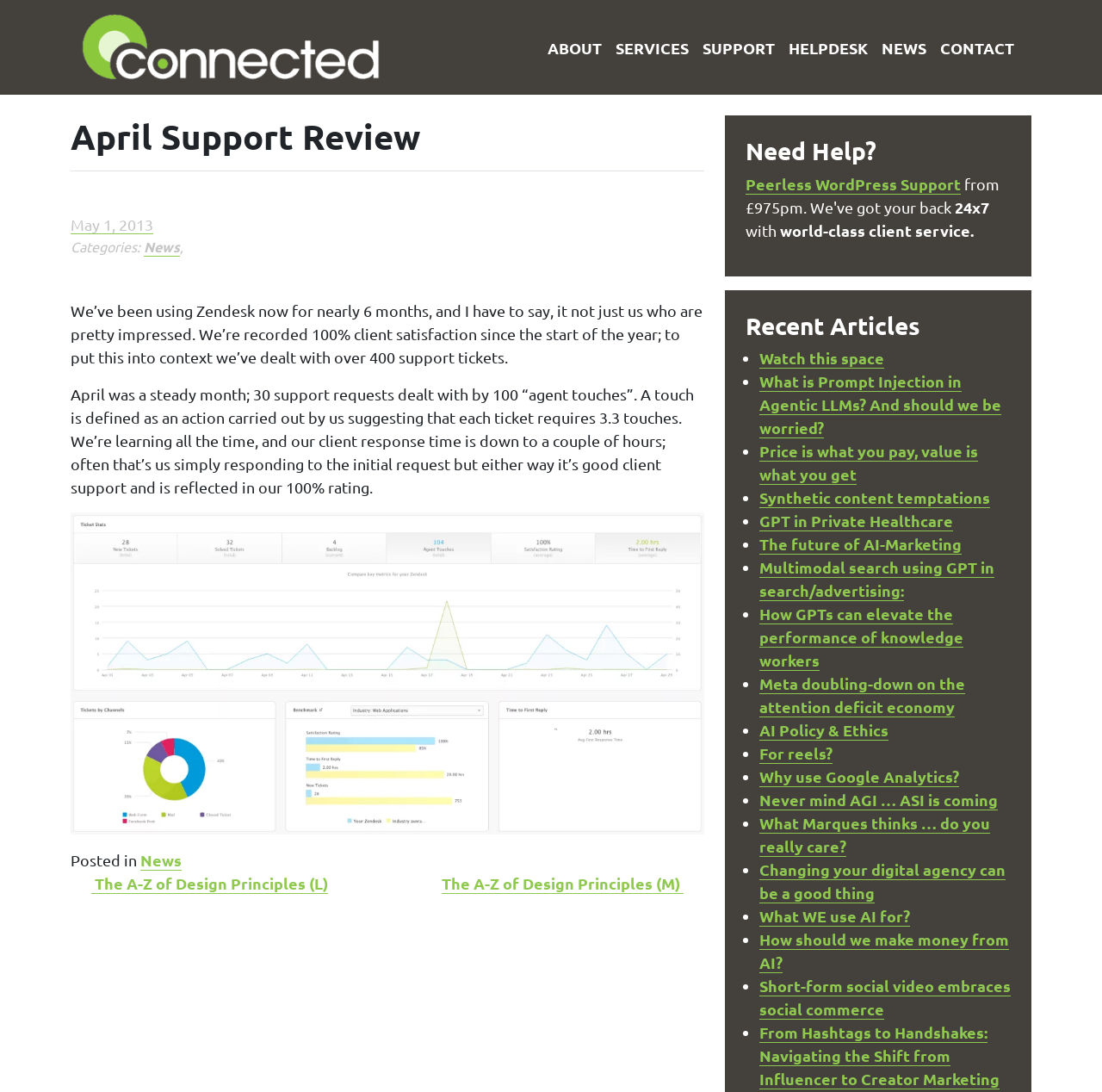Based on the image, please elaborate on the answer to the following question:
What is the response time for clients?

The text mentions that 'our client response time is down to a couple of hours; often that’s us simply responding to the initial request but either way it’s good client support and is reflected in our 100% rating.'